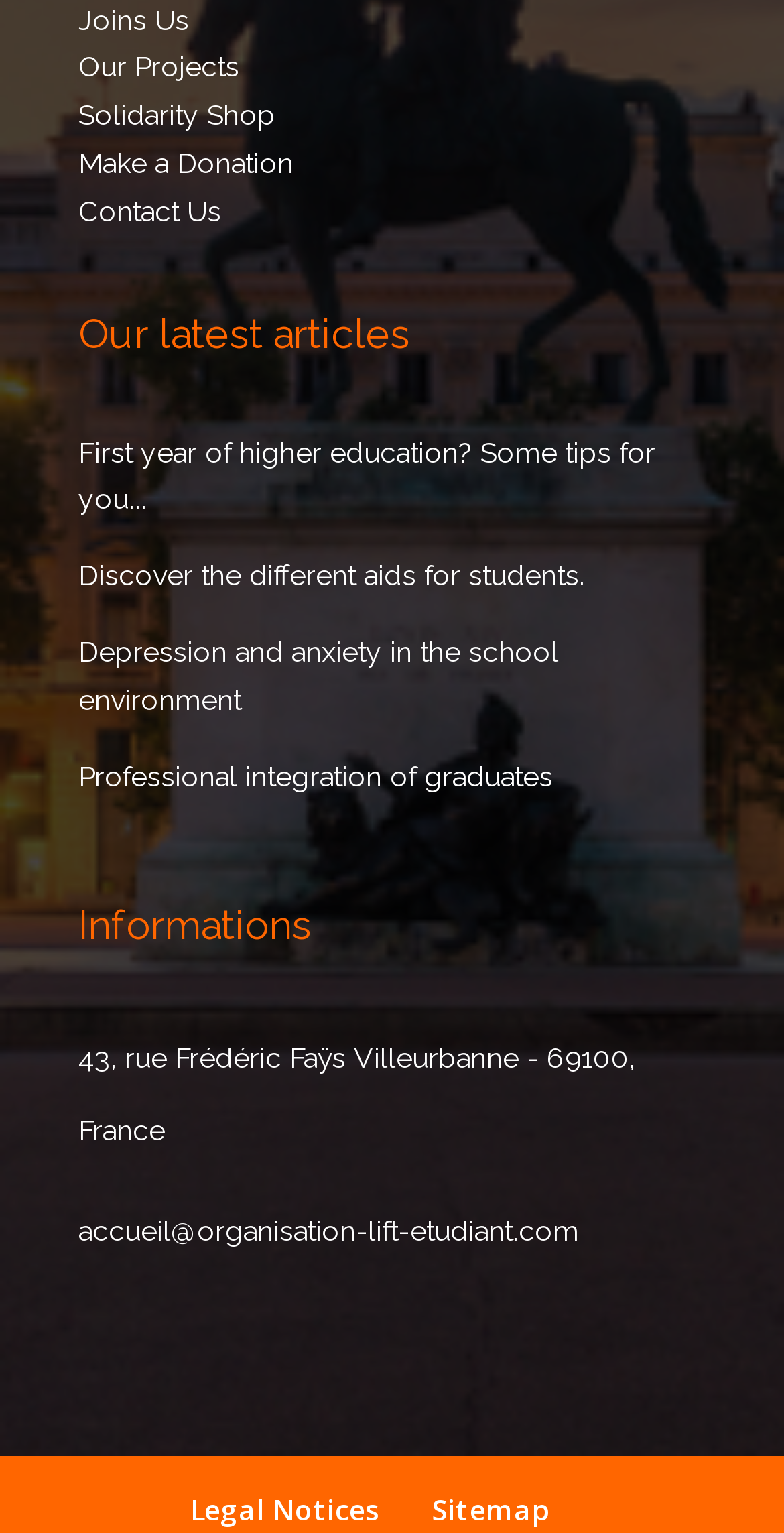Please answer the following question as detailed as possible based on the image: 
How many sections are there in the webpage's footer?

I examined the footer section of the webpage and found two distinct sections. The first section contains links to 'Legal Notices' and 'Sitemap', while the second section contains the organization's address and contact information. Therefore, there are two sections in the webpage's footer.